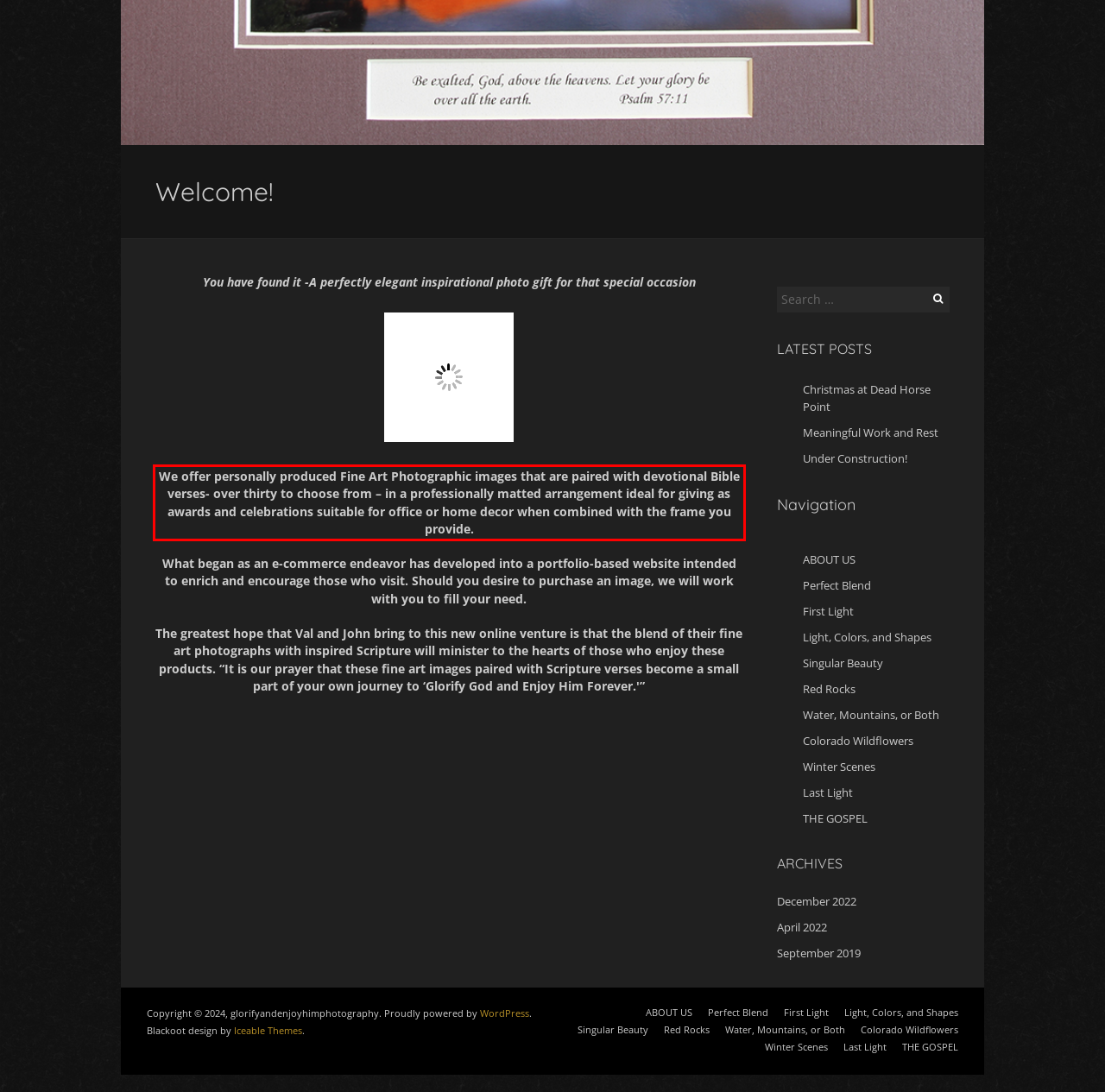Using the provided screenshot of a webpage, recognize the text inside the red rectangle bounding box by performing OCR.

We offer personally produced Fine Art Photographic images that are paired with devotional Bible verses- over thirty to choose from – in a professionally matted arrangement ideal for giving as awards and celebrations suitable for office or home decor when combined with the frame you provide.